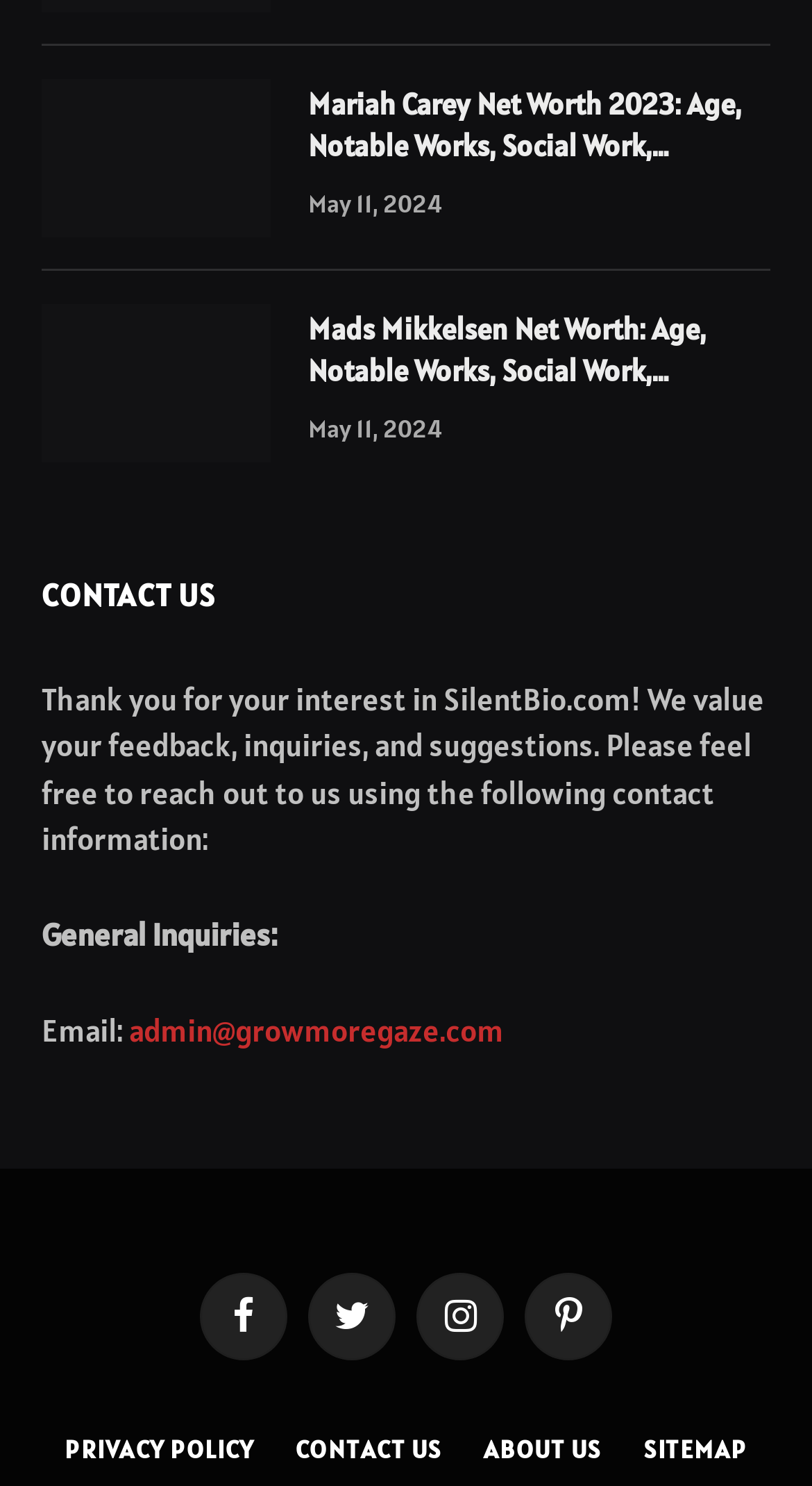What is the date of the latest article?
Examine the image and give a concise answer in one word or a short phrase.

May 11, 2024